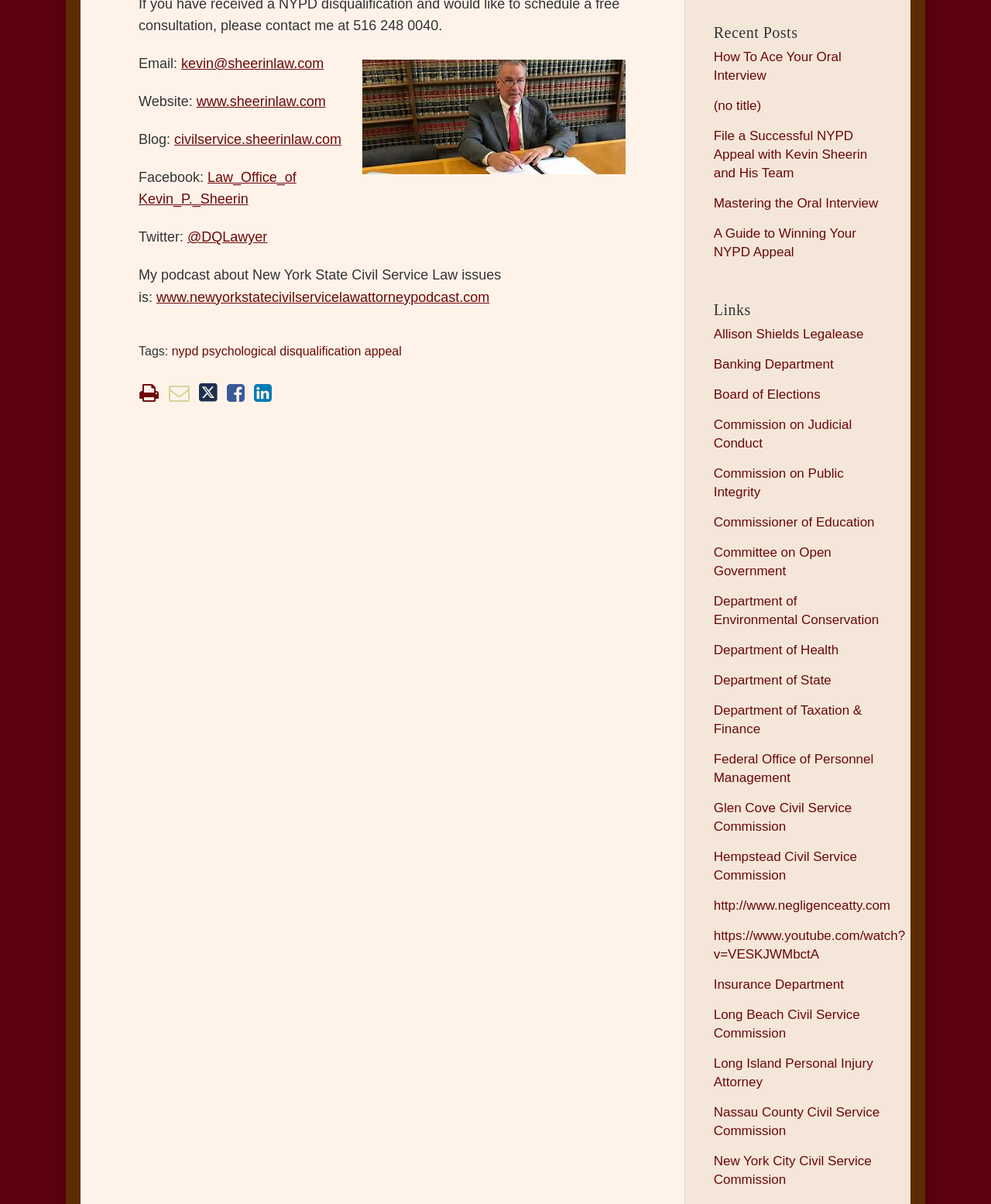Locate the bounding box coordinates of the element that needs to be clicked to carry out the instruction: "Share on facebook". The coordinates should be given as four float numbers ranging from 0 to 1, i.e., [left, top, right, bottom].

None